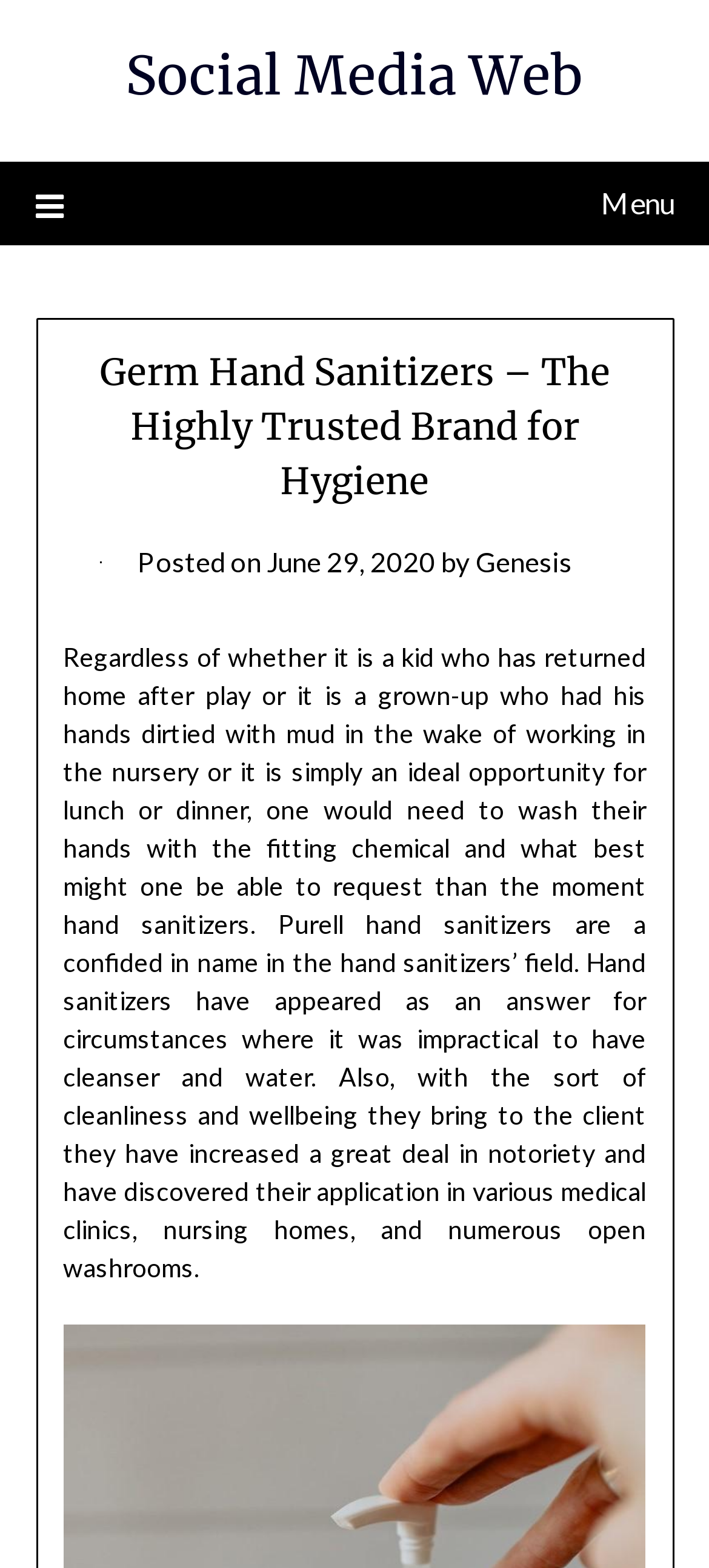What is the brand mentioned in the text?
Using the visual information, respond with a single word or phrase.

Purell